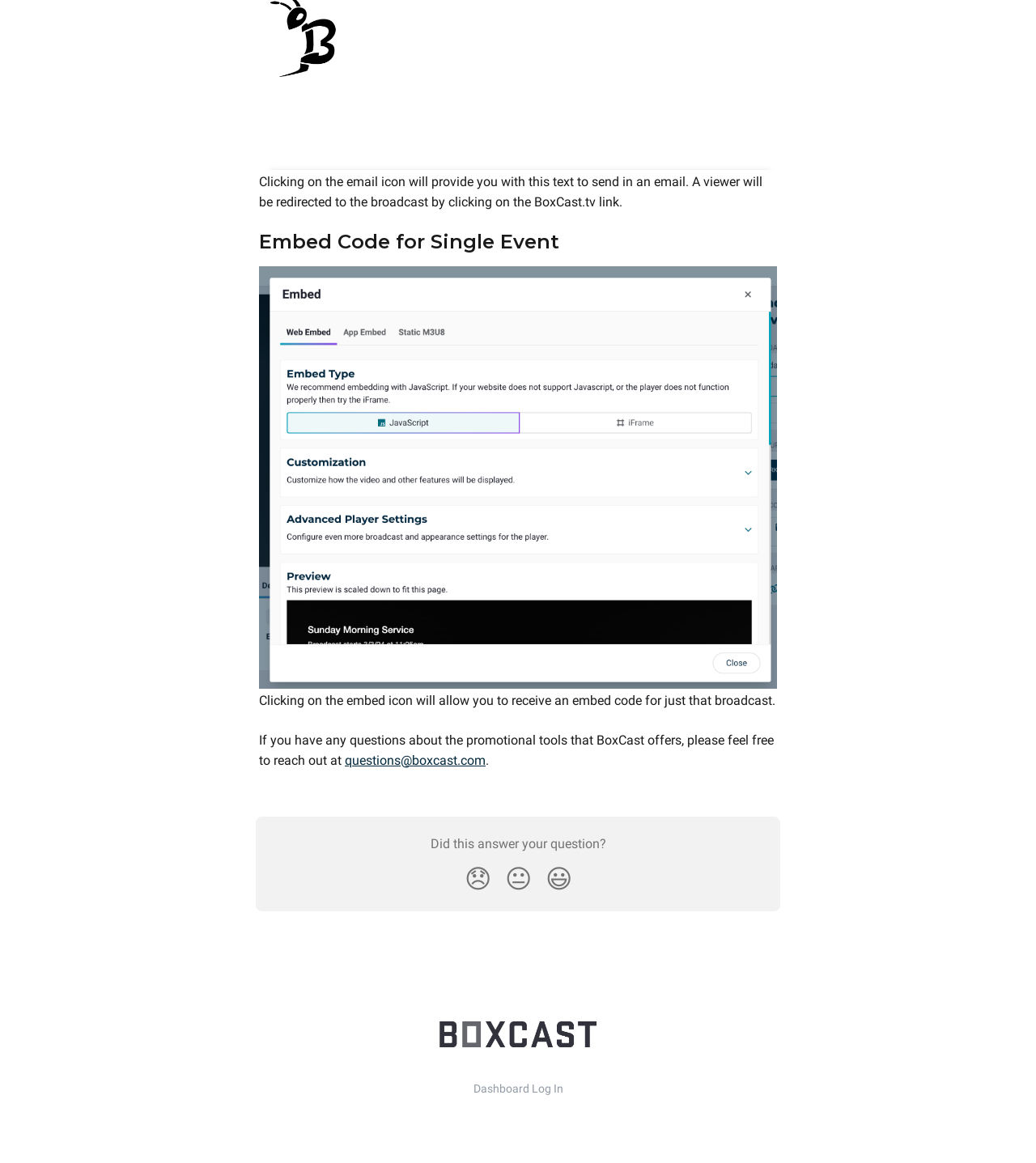Extract the bounding box coordinates for the UI element described by the text: "alt="BoxCast Support Center"". The coordinates should be in the form of [left, top, right, bottom] with values between 0 and 1.

[0.424, 0.881, 0.576, 0.896]